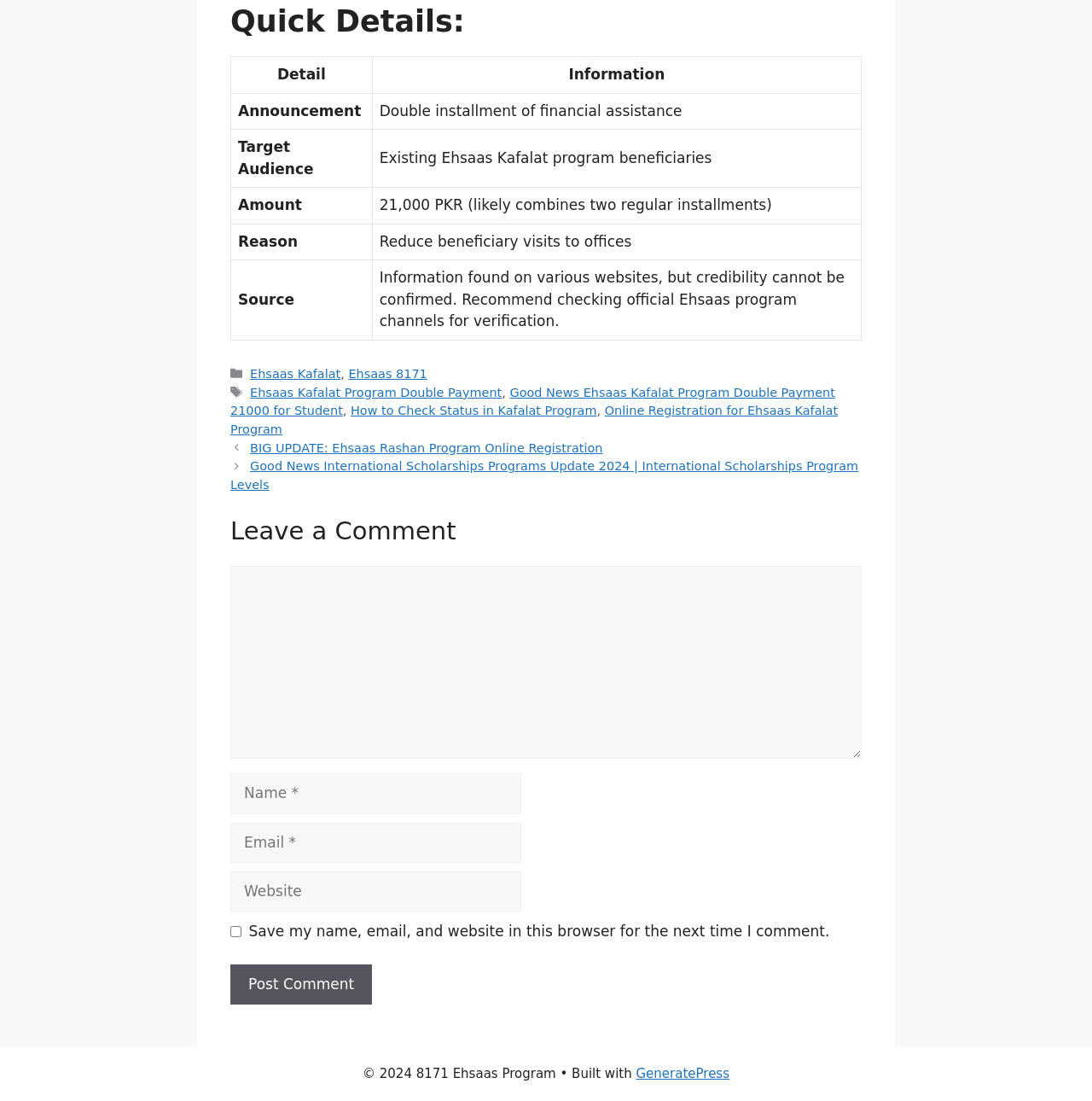Please provide a brief answer to the following inquiry using a single word or phrase:
What is the source of the information about the Ehsaas Kafalat program?

Various websites